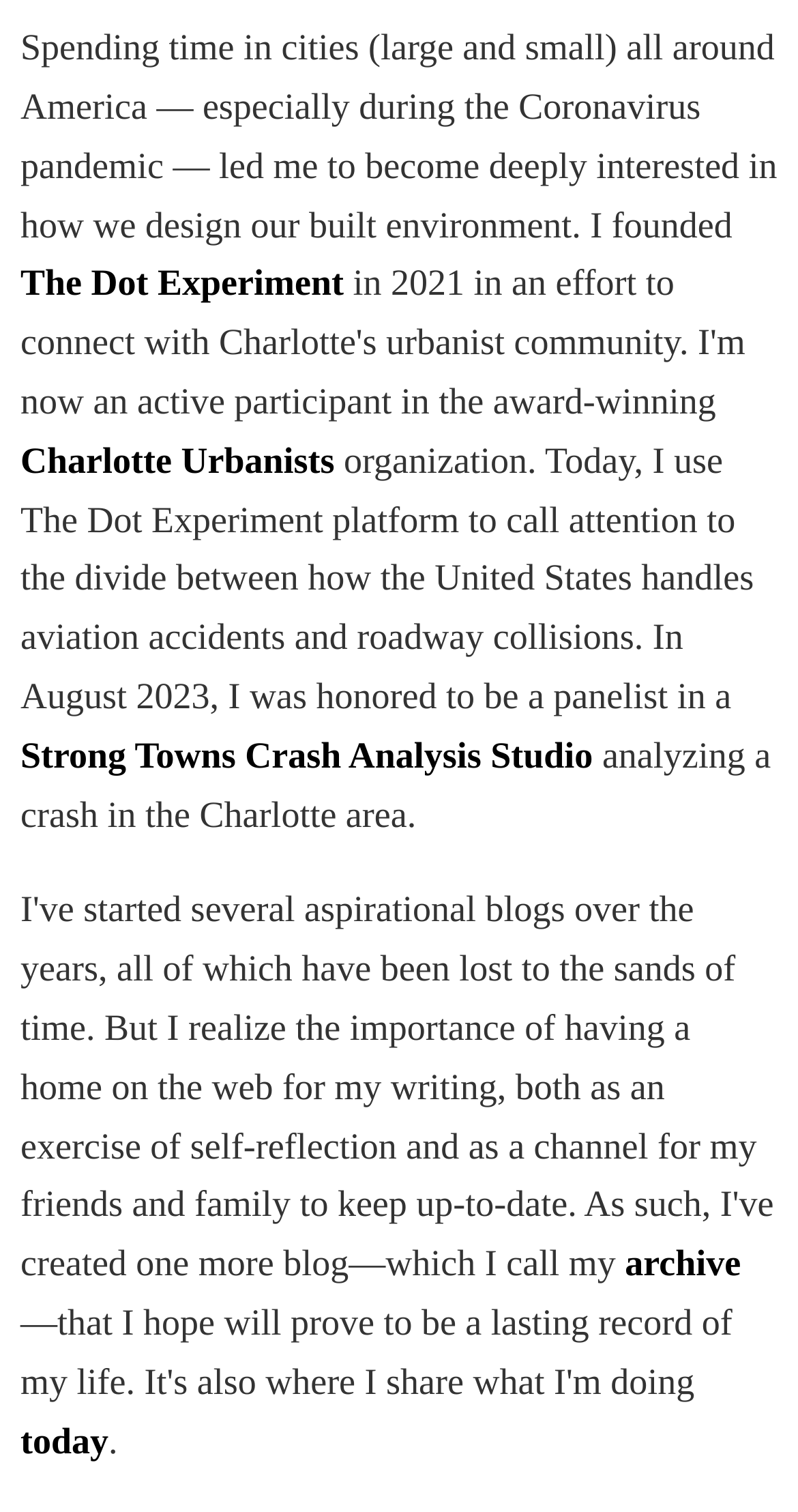Please answer the following question using a single word or phrase: What is the name of the organization founded by the author?

Charlotte Urbanists